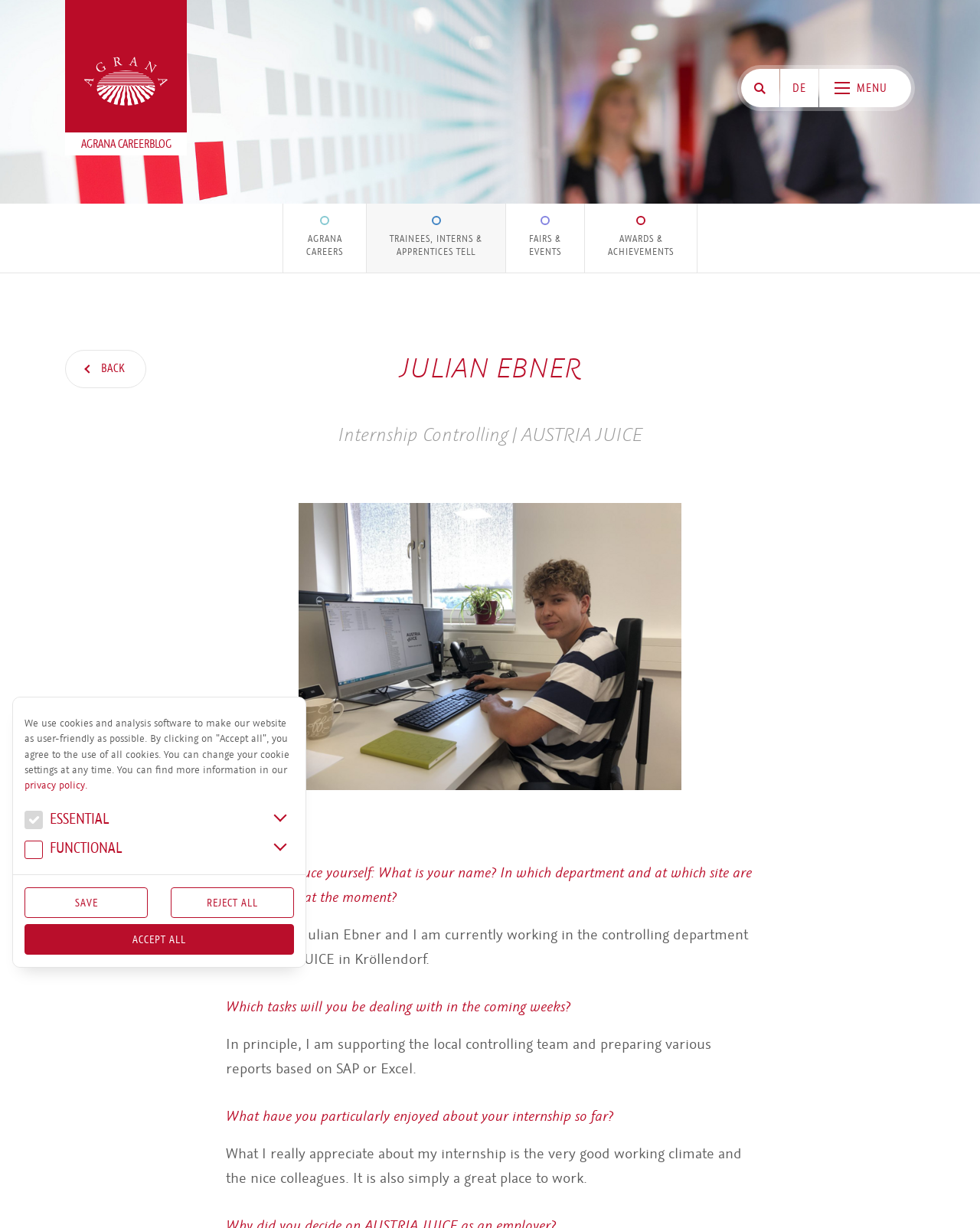Determine the bounding box coordinates of the UI element described below. Use the format (top-left x, top-left y, bottom-right x, bottom-right y) with floating point numbers between 0 and 1: Training

None